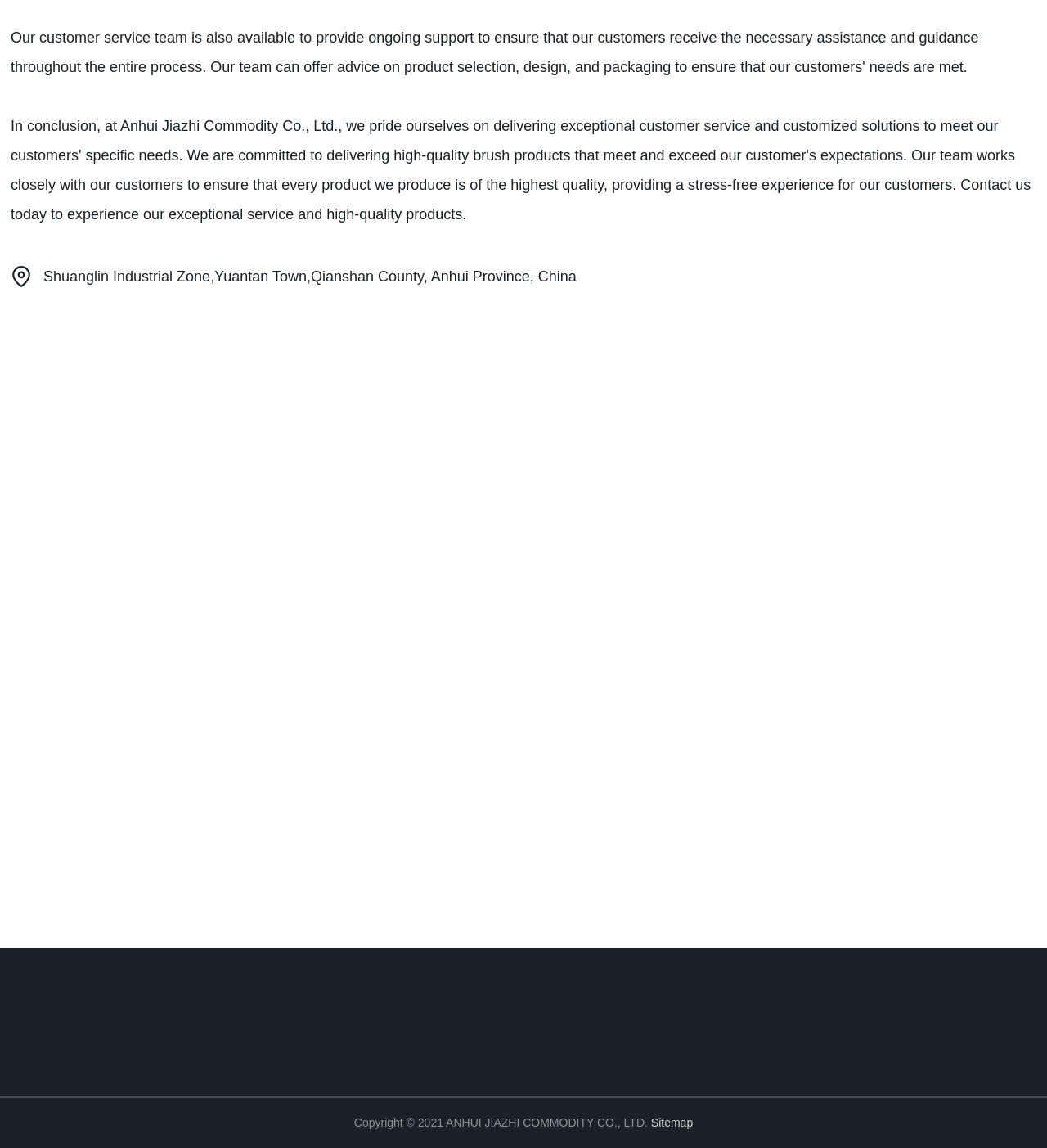Who owns the copyright?
Please provide a comprehensive and detailed answer to the question.

I found the copyright owner by looking at the static text element at the bottom of the webpage that says 'Copyright © 2021 ANHUI JIAZHI COMMODITY CO., LTD.'.